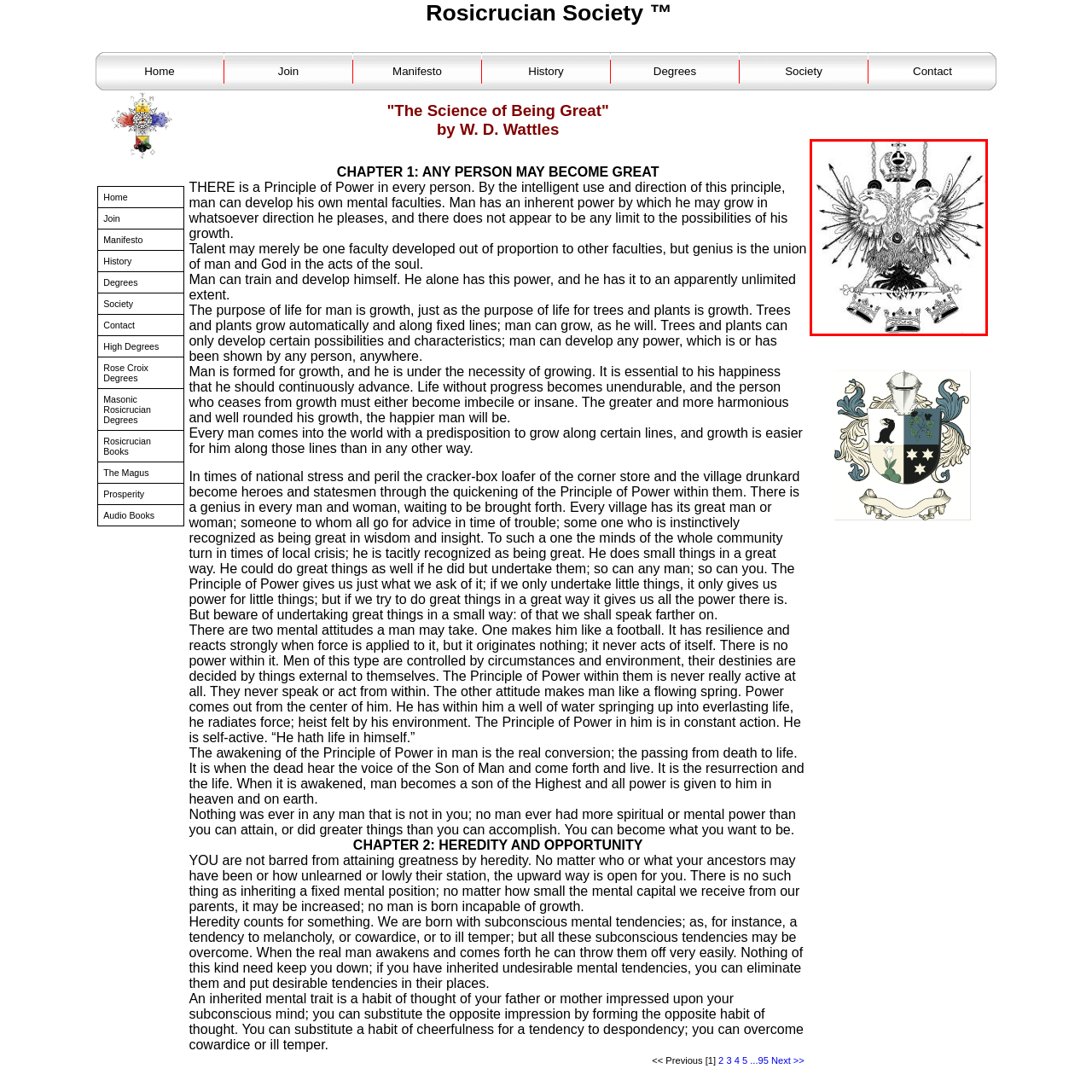What is suspended above the eagle?
Examine the area marked by the red bounding box and respond with a one-word or short phrase answer.

A majestic crown